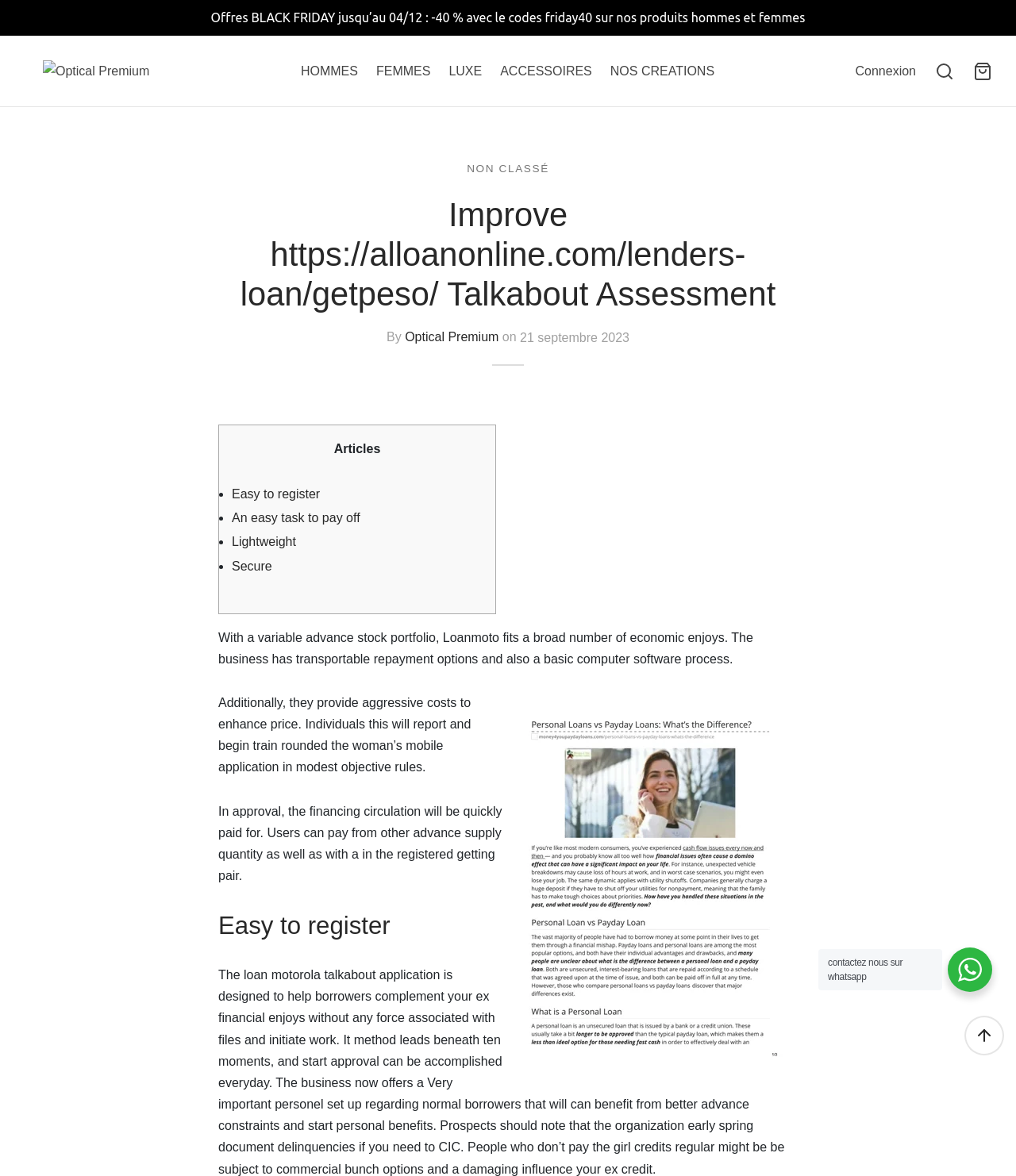Please determine the bounding box coordinates of the element to click in order to execute the following instruction: "Click the Home link". The coordinates should be four float numbers between 0 and 1, specified as [left, top, right, bottom].

None